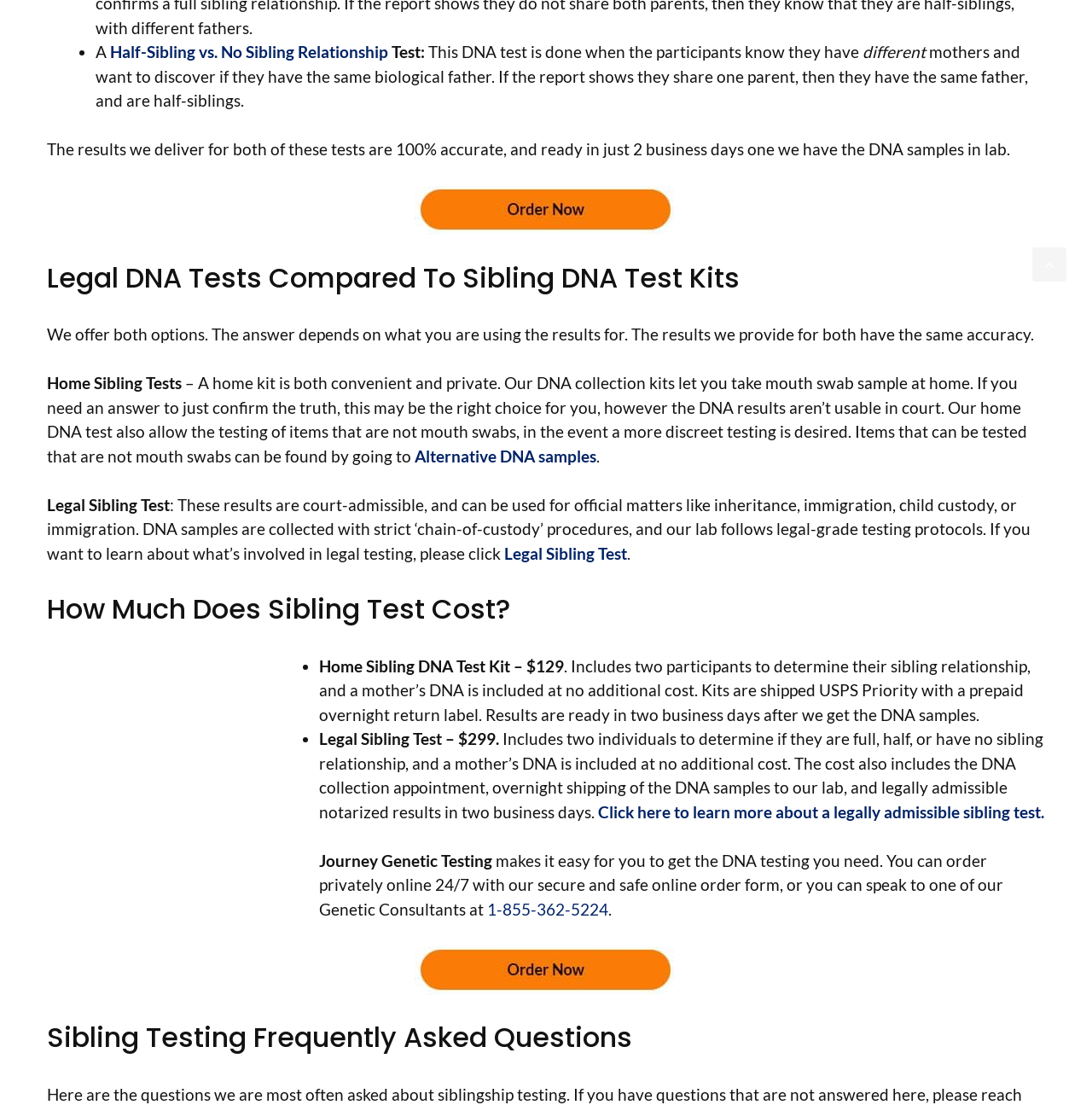Provide the bounding box coordinates of the section that needs to be clicked to accomplish the following instruction: "Get information about 'Legal Sibling Test'."

[0.459, 0.492, 0.574, 0.51]